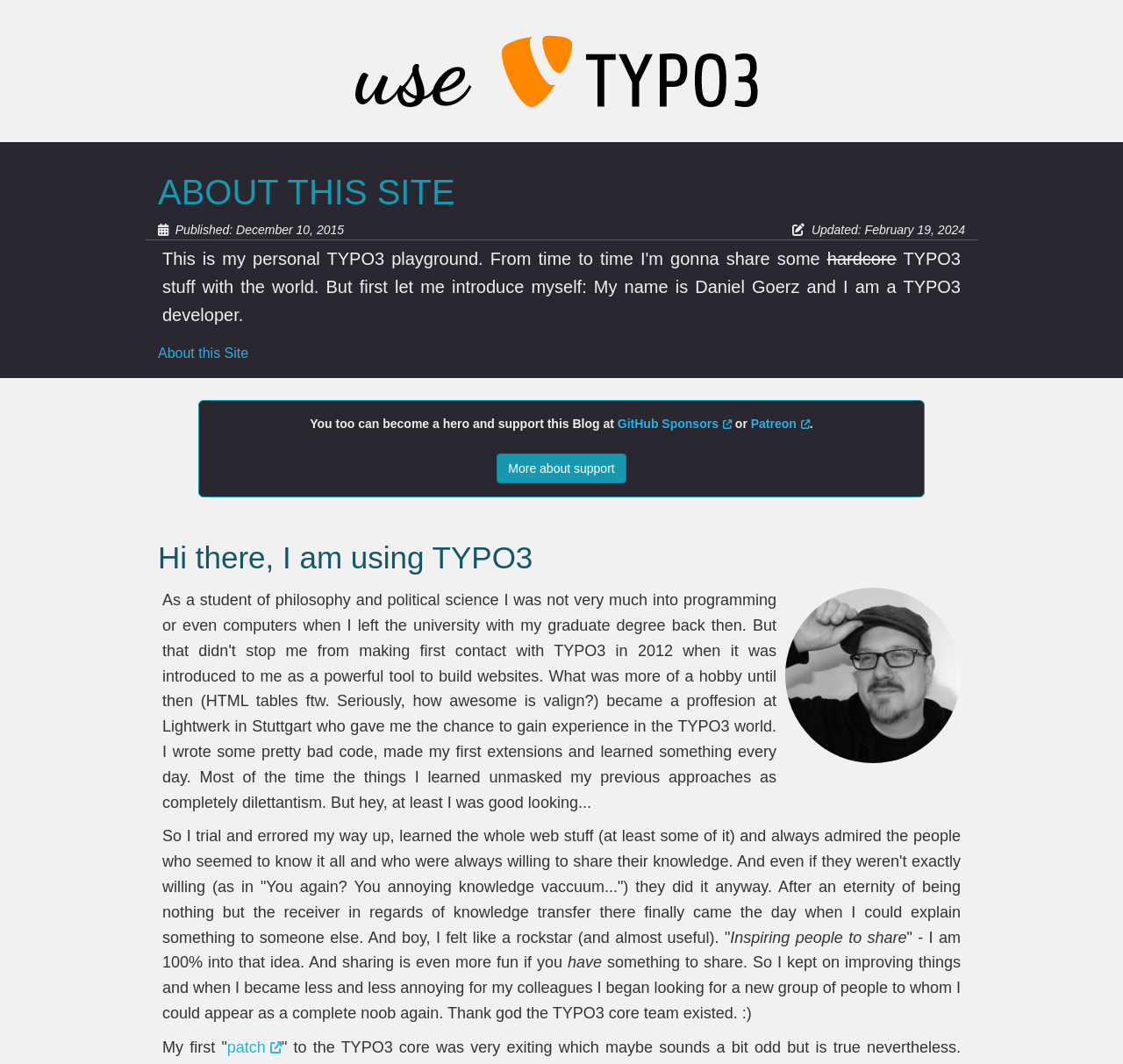Provide your answer in a single word or phrase: 
What is the author's feeling when explaining something to someone else?

like a rockstar